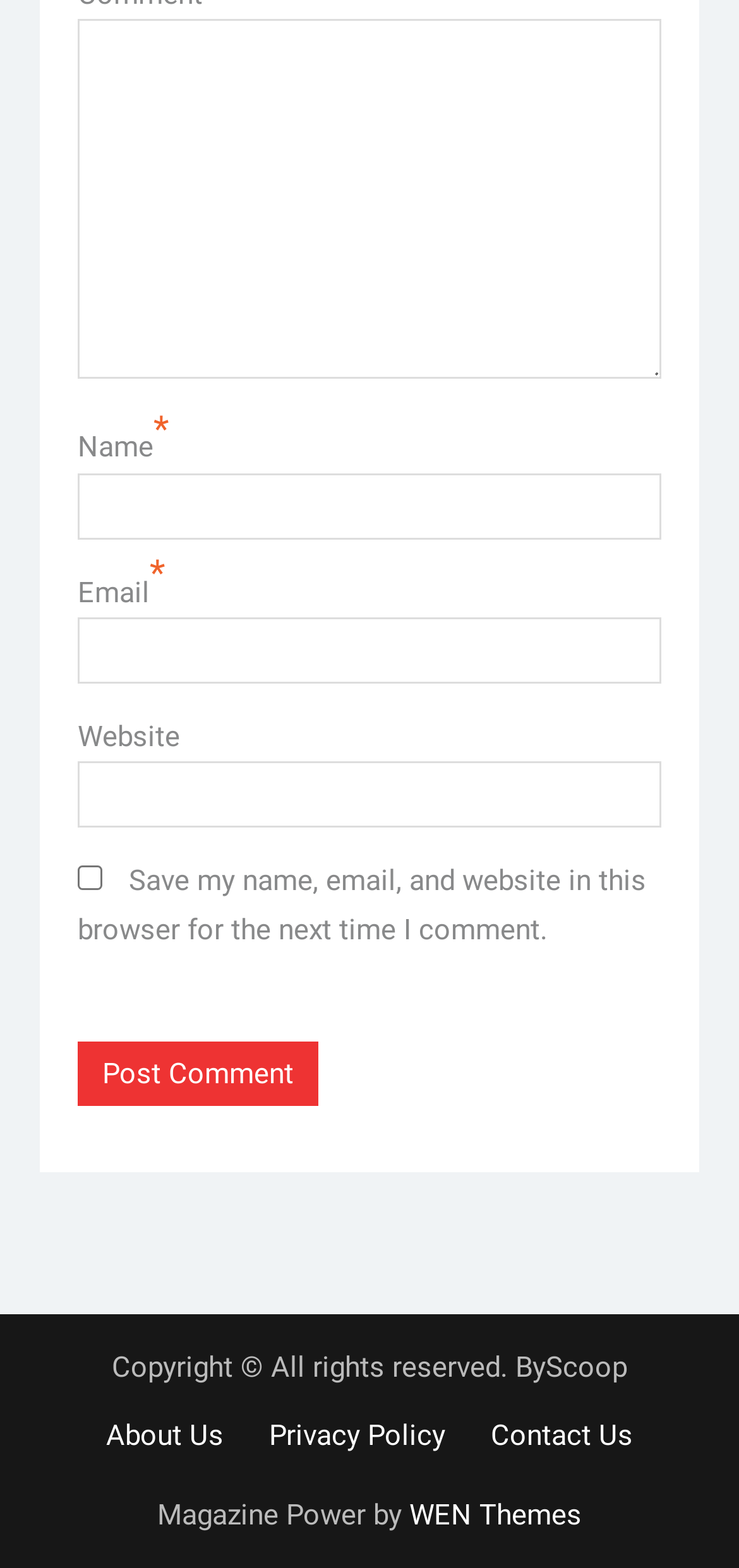What is the purpose of the checkbox?
Answer the question using a single word or phrase, according to the image.

Save comment info